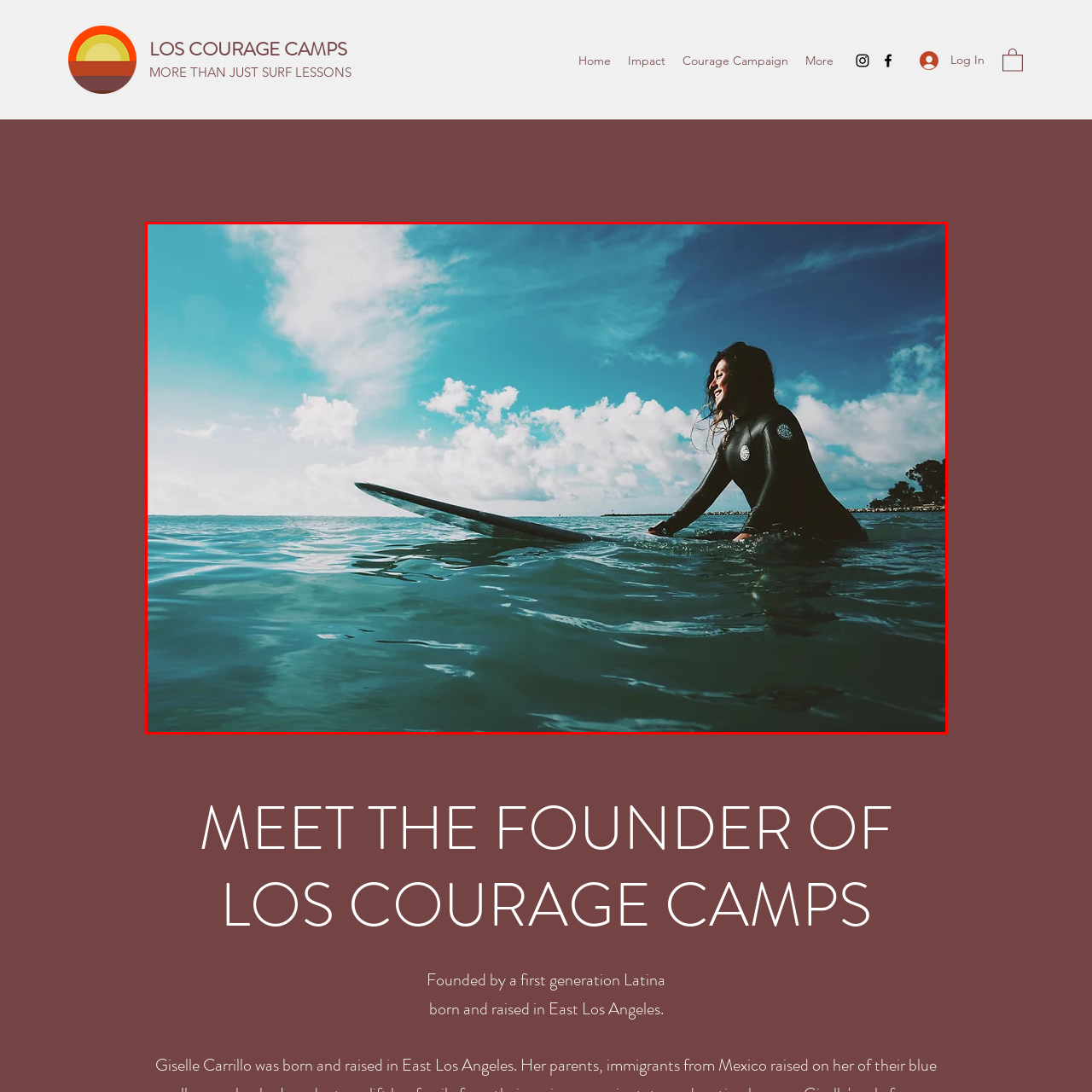View the portion of the image within the red bounding box and answer this question using a single word or phrase:
What is the focus of Los Courage Camps?

Empowerment and inclusivity